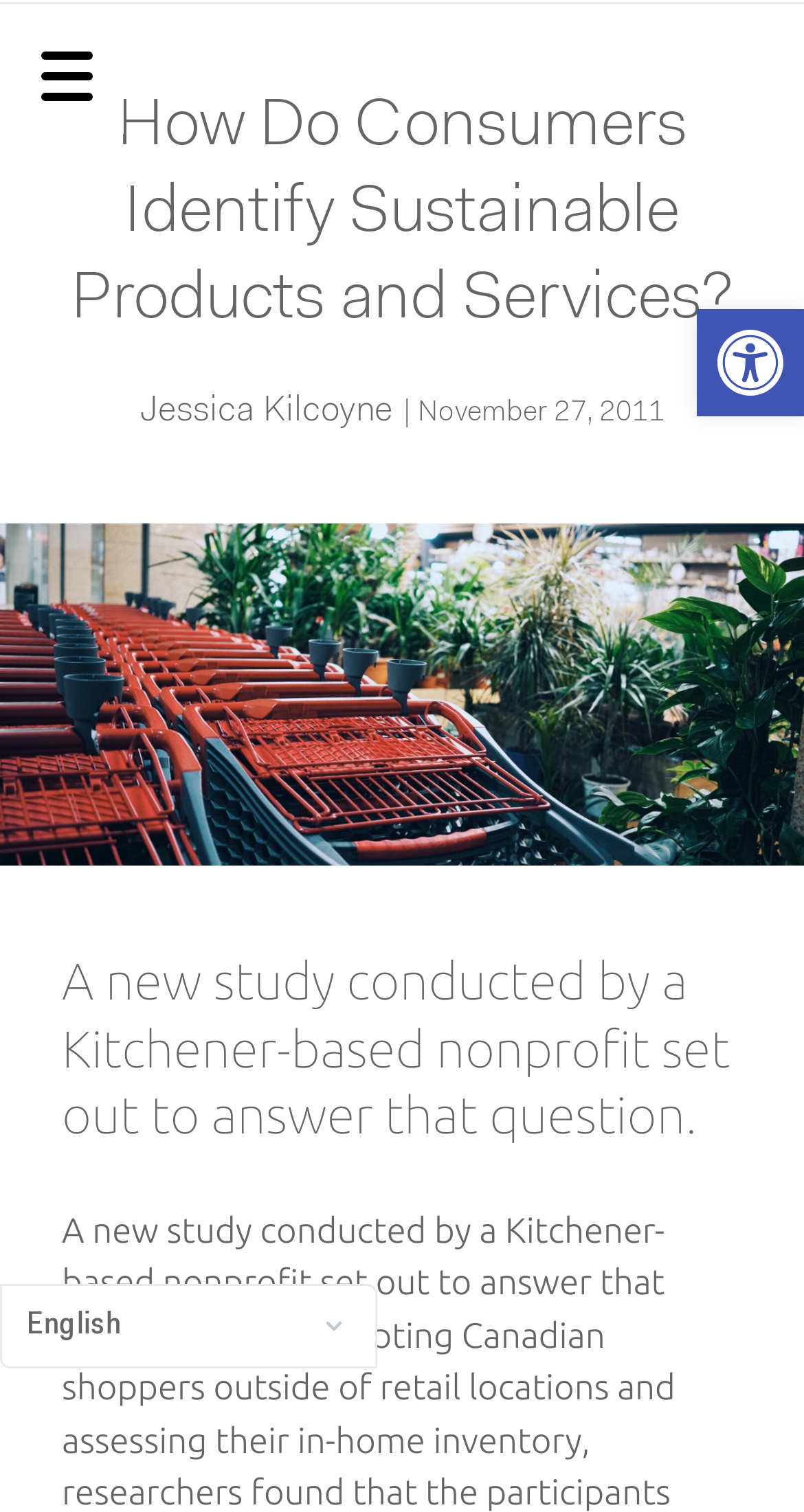What is the topic of the study mentioned on the webpage?
Your answer should be a single word or phrase derived from the screenshot.

Sustainable products and services